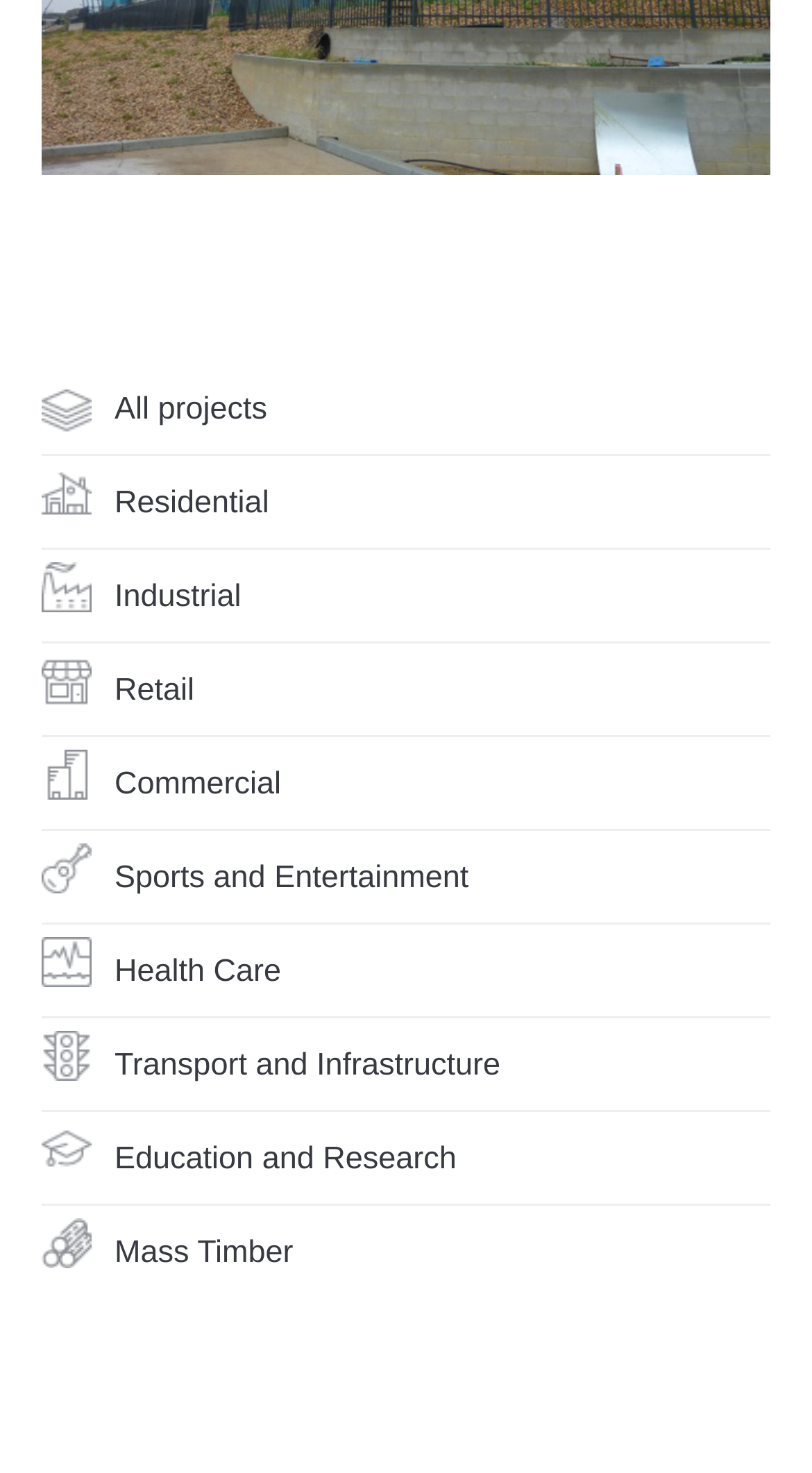Locate the bounding box coordinates of the area that needs to be clicked to fulfill the following instruction: "Browse industrial projects". The coordinates should be in the format of four float numbers between 0 and 1, namely [left, top, right, bottom].

[0.141, 0.388, 0.336, 0.423]